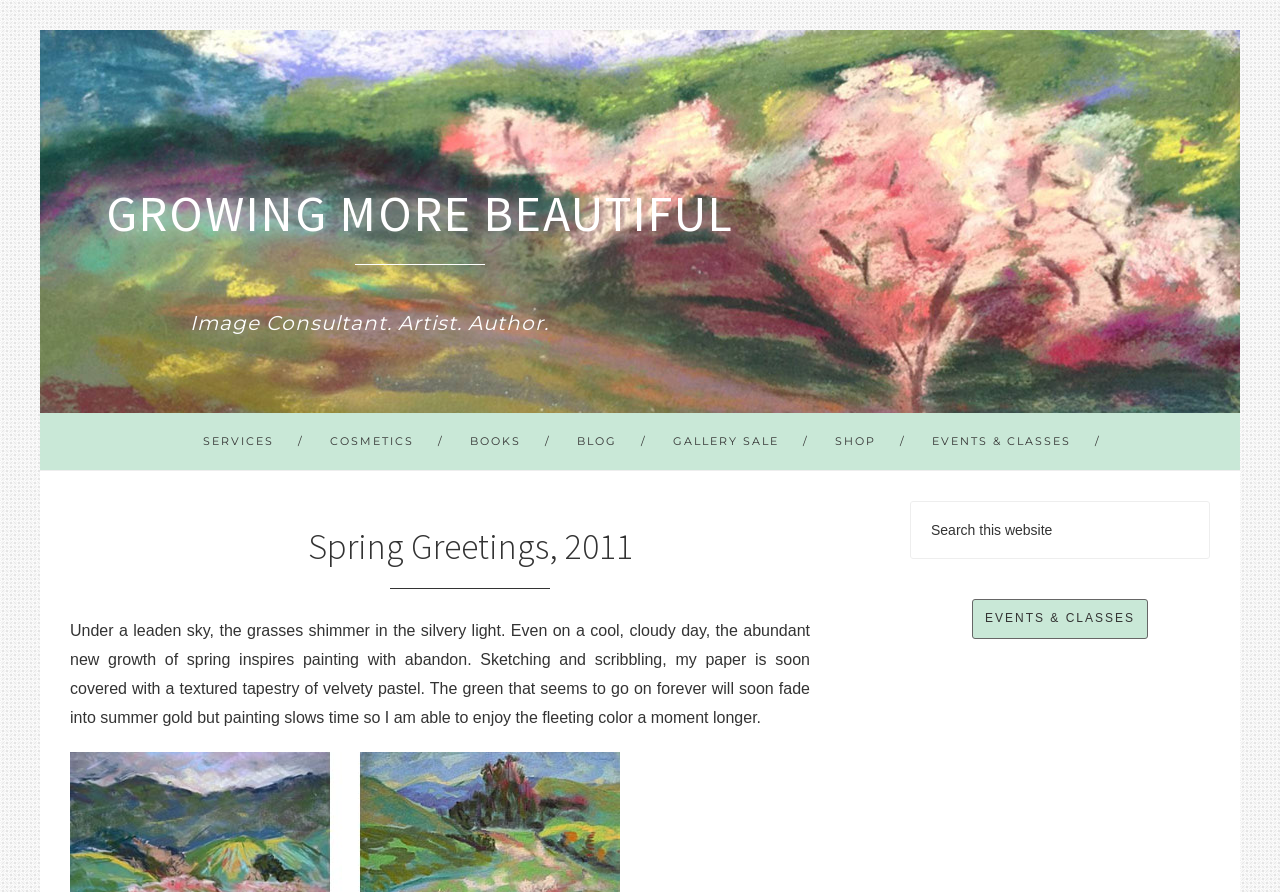Show the bounding box coordinates of the region that should be clicked to follow the instruction: "Read 'EVENTS & CLASSES/'."

[0.759, 0.672, 0.897, 0.716]